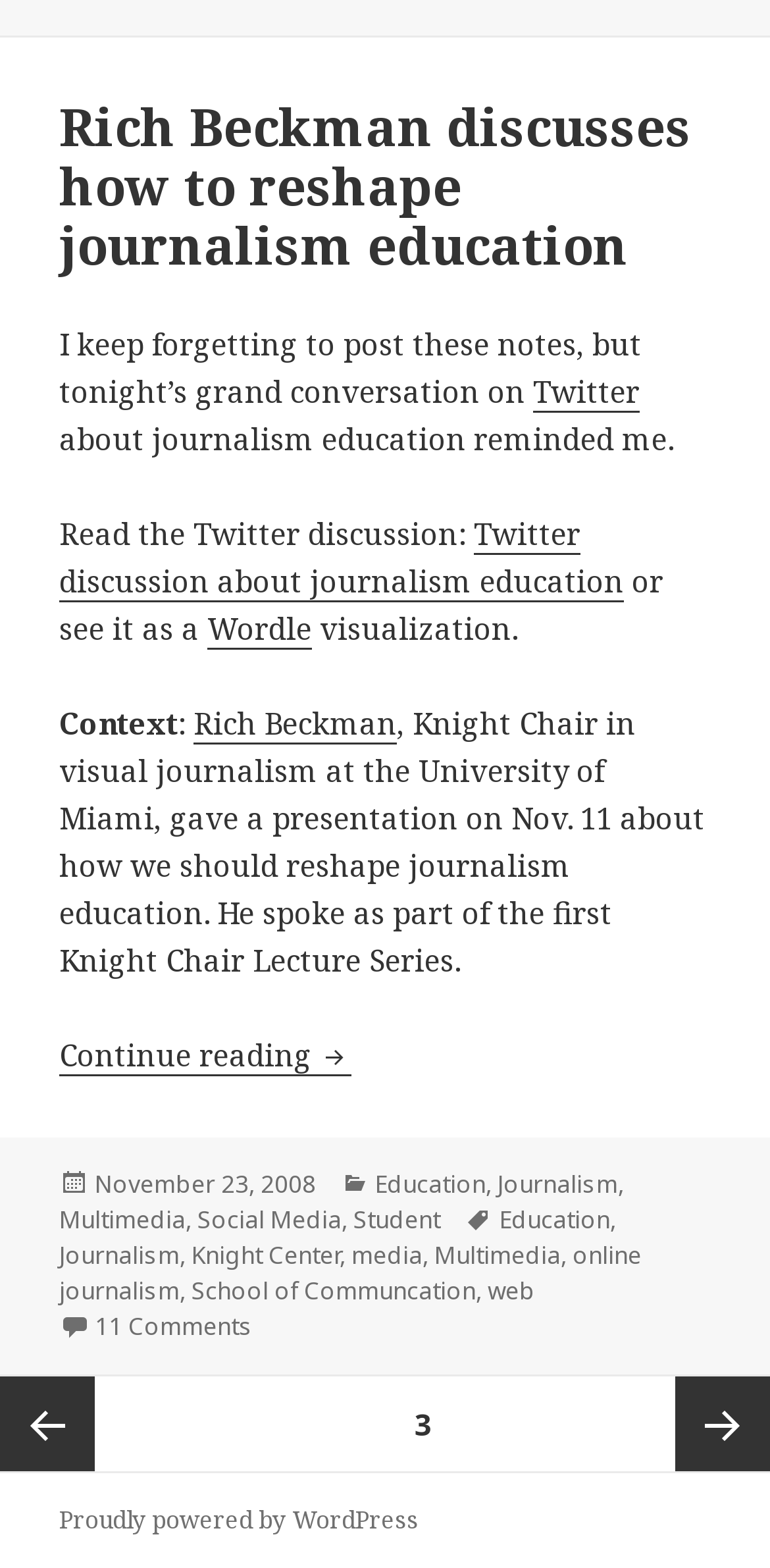By analyzing the image, answer the following question with a detailed response: What is the name of the person who gave a presentation on November 11?

The name of the person who gave a presentation on November 11 can be found in the text content of the StaticText element, which is a child of the article element. The text content mentions 'Rich Beckman, Knight Chair in visual journalism at the University of Miami, gave a presentation on Nov. 11 about how we should reshape journalism education'.